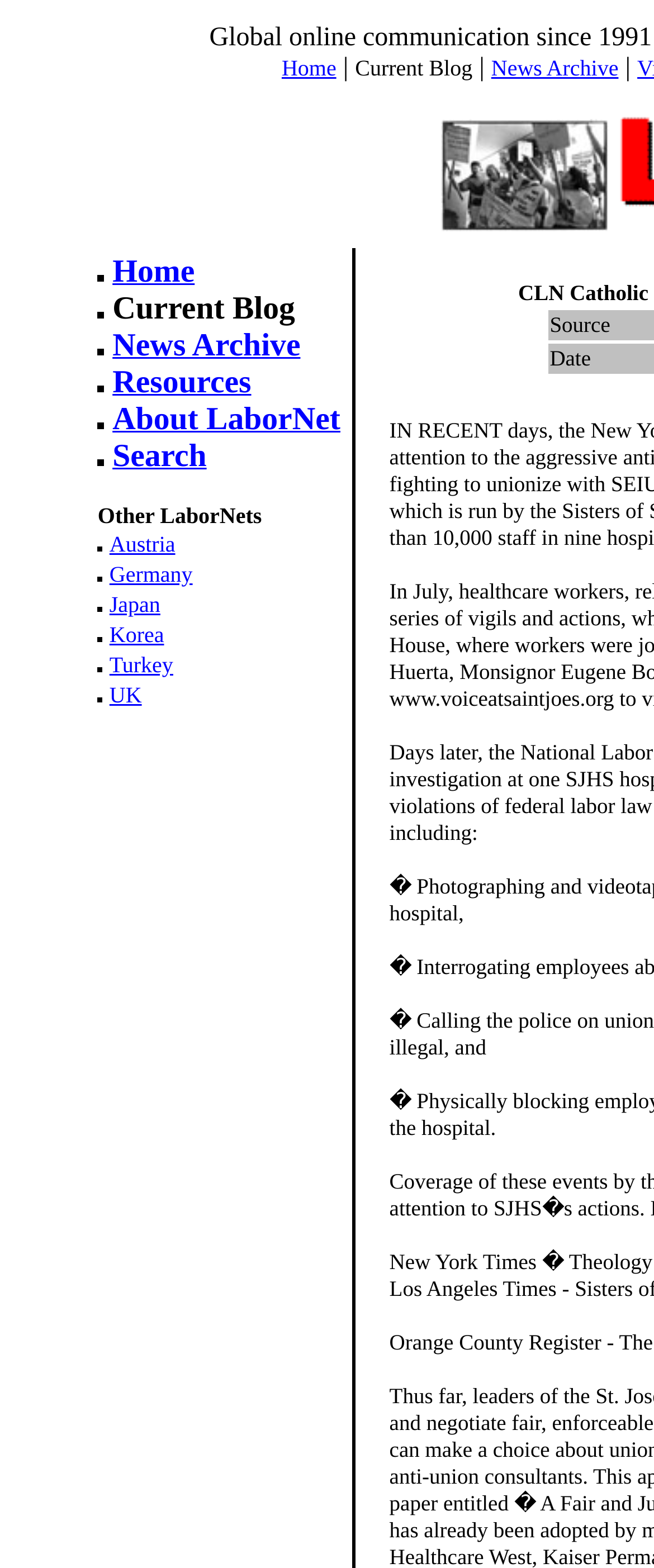Identify the bounding box coordinates for the element that needs to be clicked to fulfill this instruction: "view news archive". Provide the coordinates in the format of four float numbers between 0 and 1: [left, top, right, bottom].

[0.751, 0.034, 0.946, 0.052]